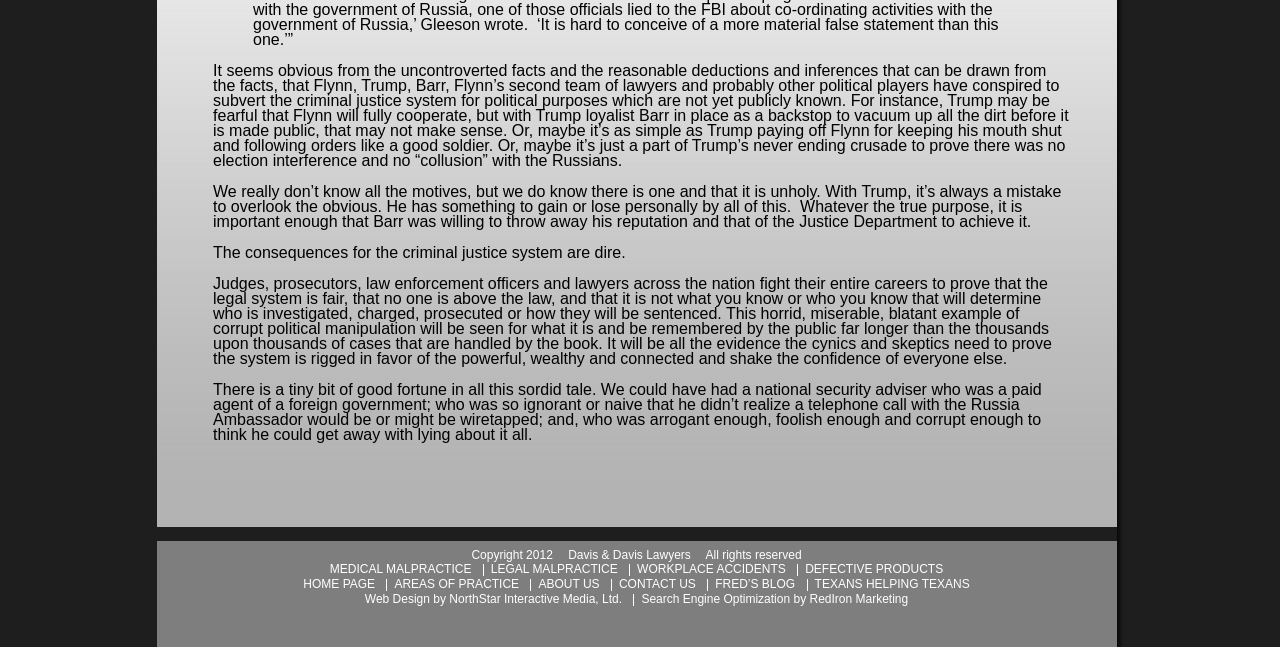Please give a succinct answer to the question in one word or phrase:
What type of cases does the law firm handle?

Malpractice and accidents